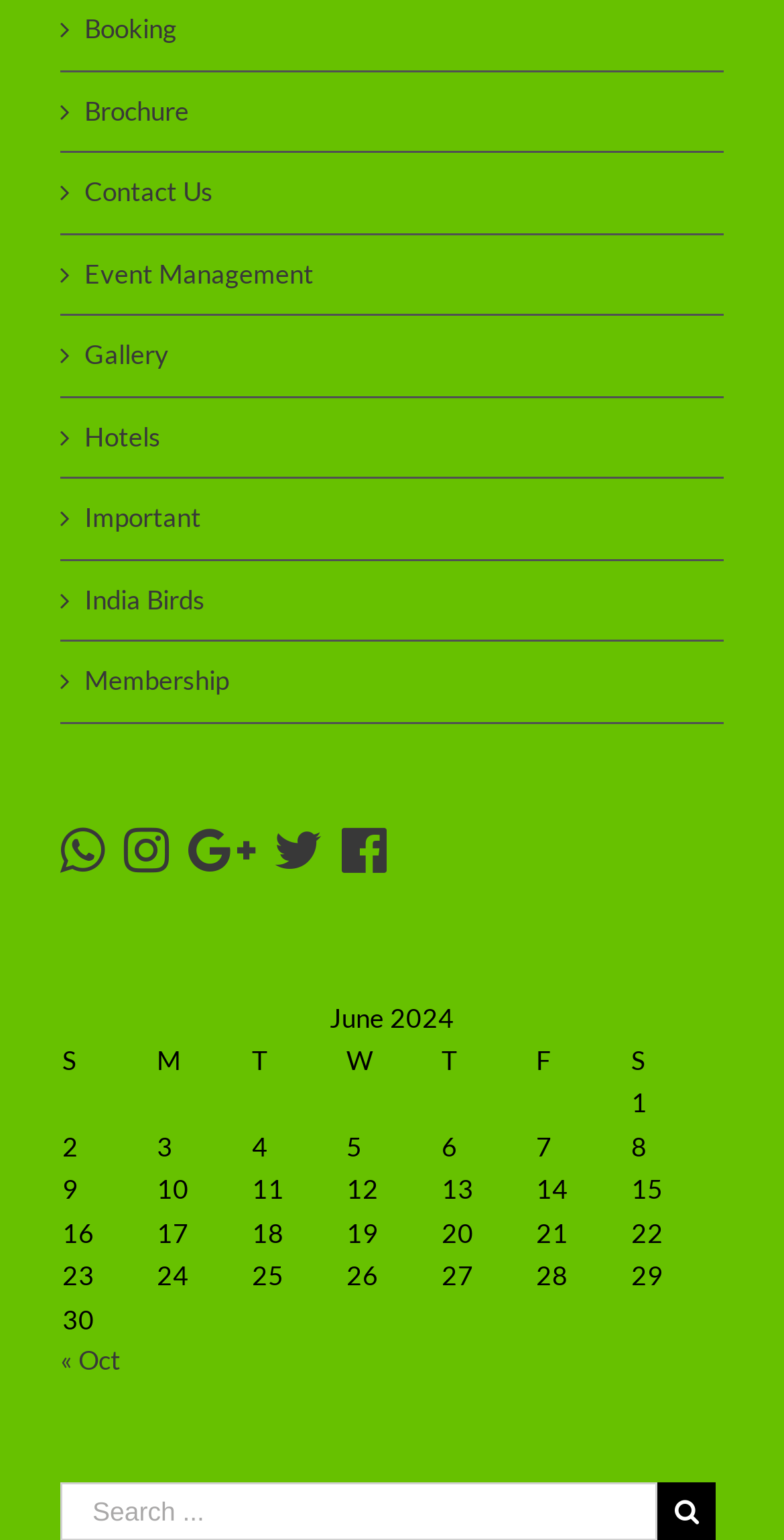Could you locate the bounding box coordinates for the section that should be clicked to accomplish this task: "Click here to watch a video of Richard Sclove discussing his India photographs".

None